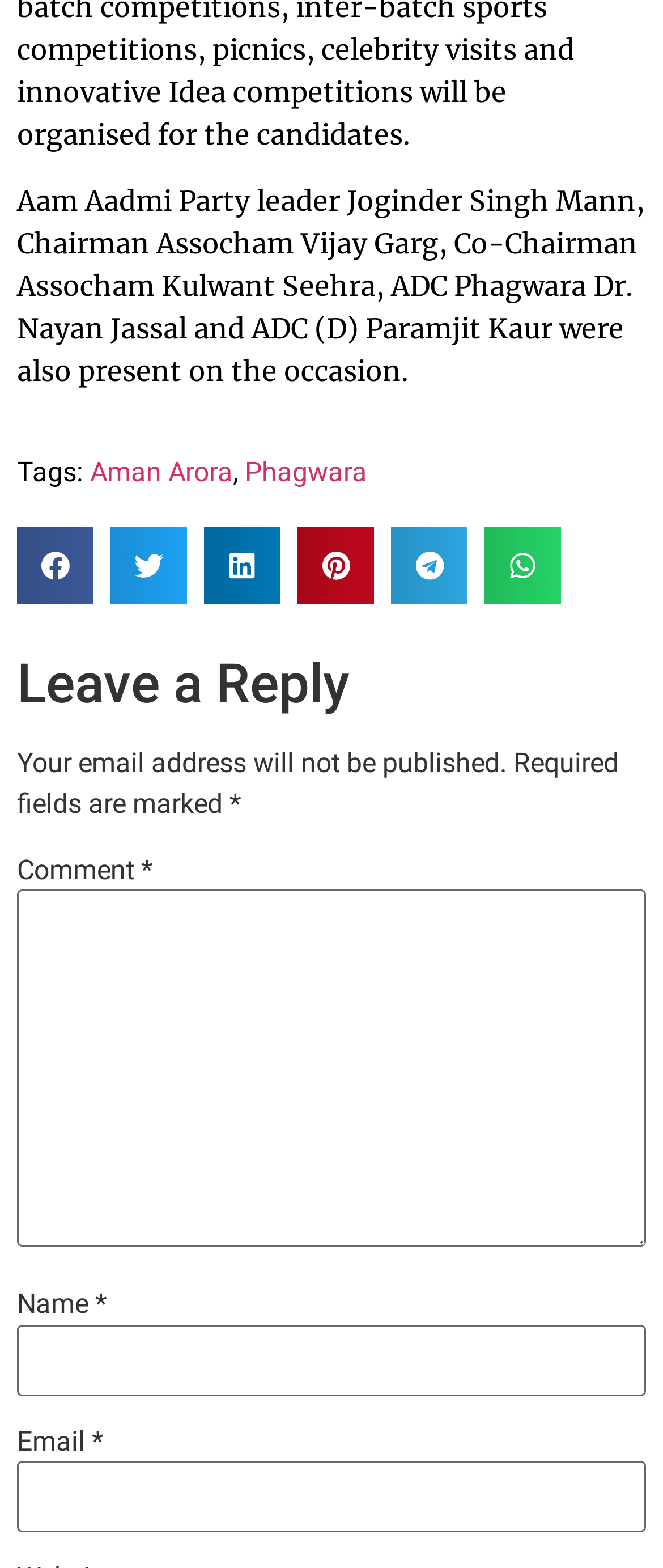Select the bounding box coordinates of the element I need to click to carry out the following instruction: "Enter your name".

[0.026, 0.845, 0.974, 0.89]